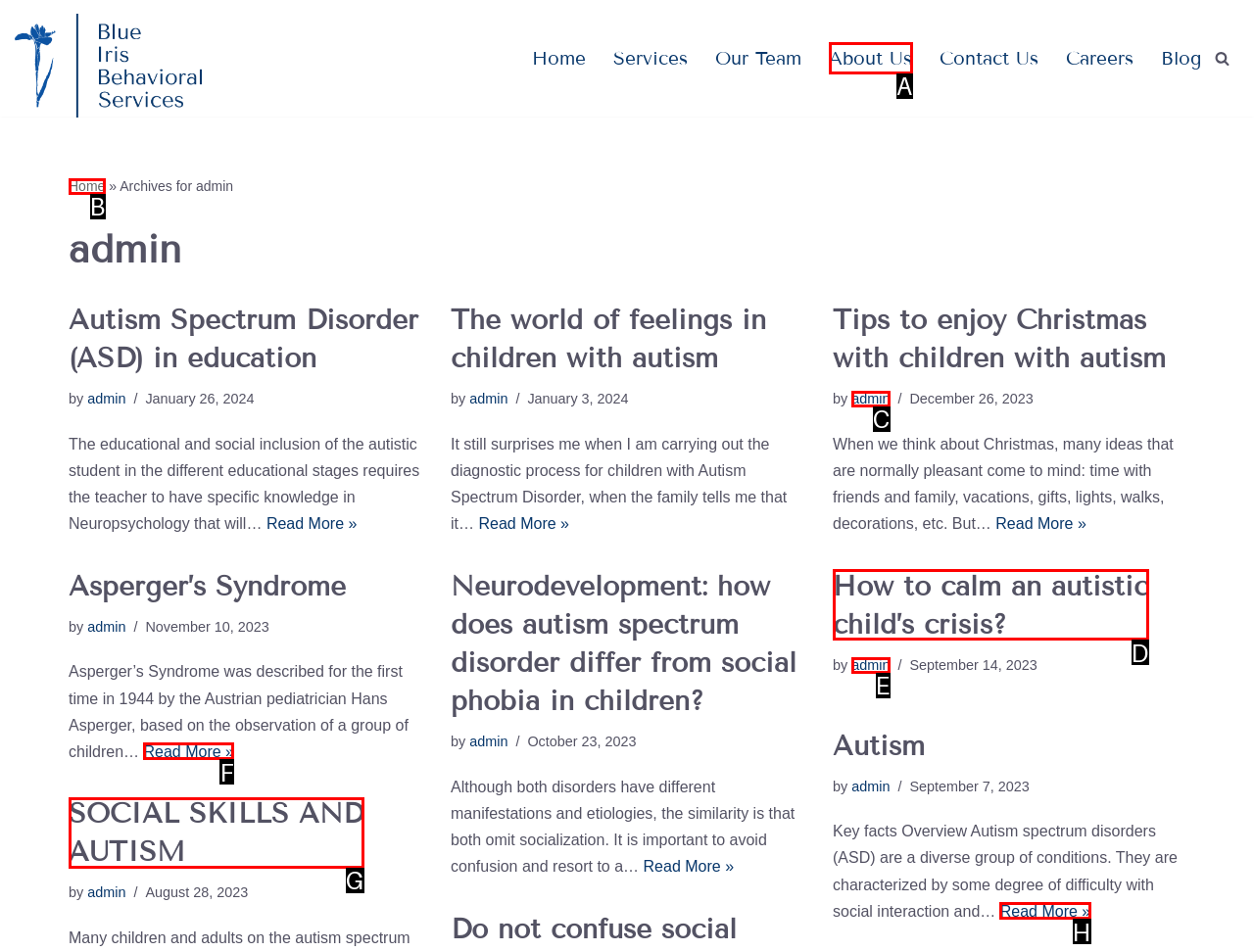Given the description: SOCIAL SKILLS AND AUTISM, identify the matching option. Answer with the corresponding letter.

G